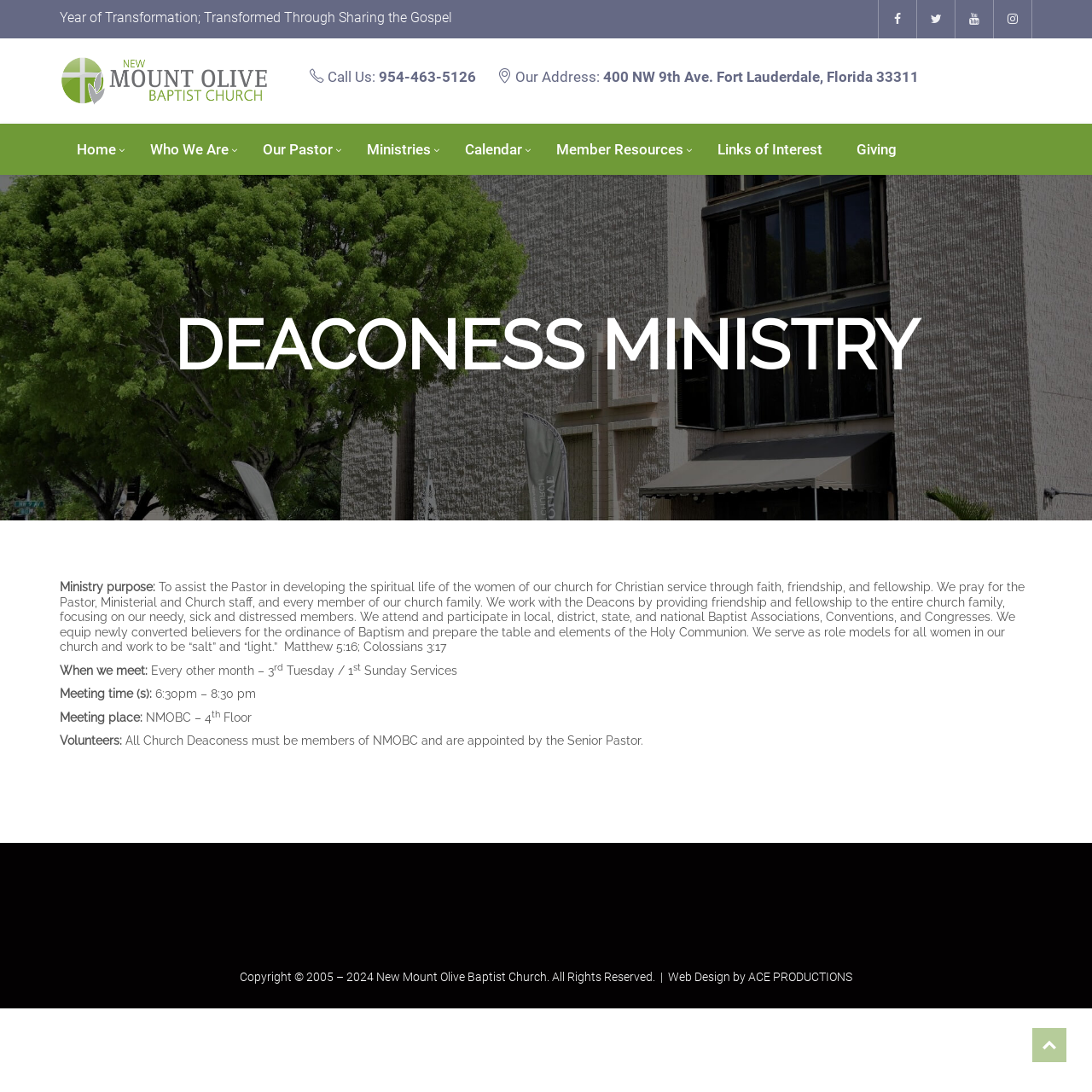Produce an extensive caption that describes everything on the webpage.

The webpage is about the Deaconess Ministry of New Mount Olive Baptist Church. At the top, there is a heading with the church's name, accompanied by an image of the church's logo. Below this, there are several links to important contact information, including a call us link with a phone number and an address link with the church's address.

To the right of these links, there are five social media links, represented by icons. Below these, there is a navigation menu with links to various sections of the website, including Home, Who We Are, Our Pastor, Ministries, Calendar, Member Resources, Links of Interest, and Giving.

The main content of the page is an article about the Deaconess Ministry. The article has a heading "DEACONESS MINISTRY" and provides information about the ministry's purpose, which is to assist the Pastor in developing the spiritual life of the women of the church. The article also explains the ministry's roles and responsibilities, including praying for the Pastor and church staff, working with the Deacons, and participating in local and national Baptist Associations.

The article also provides details about the ministry's meeting schedule, including the date, time, and location of their meetings. Additionally, it mentions that all church Deaconess must be members of NMOBC and are appointed by the Senior Pastor.

At the bottom of the page, there is a copyright notice with information about the website's design and development.